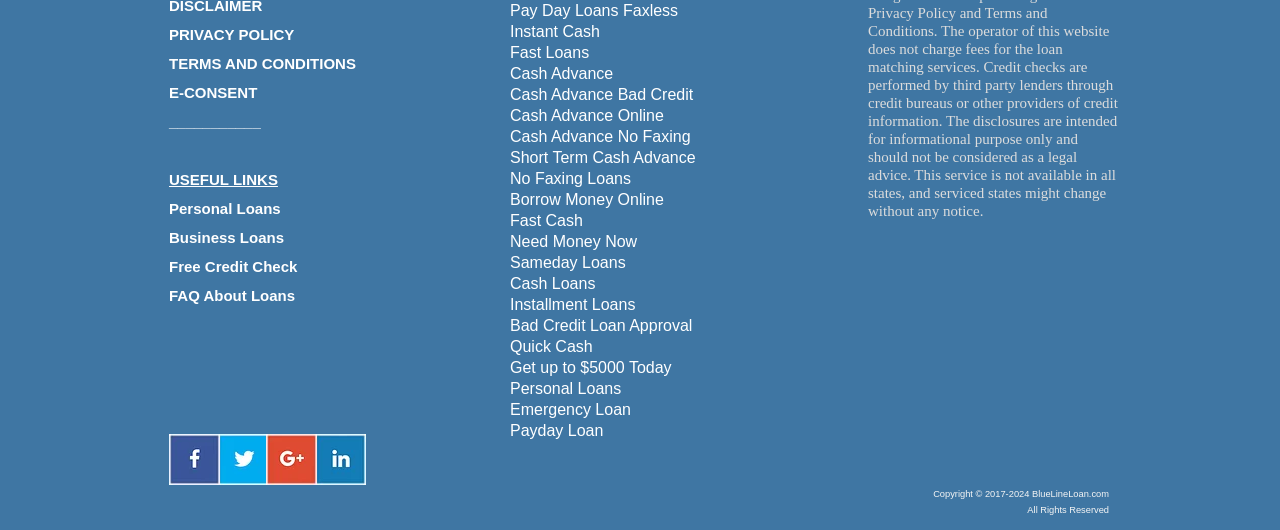Answer the question below with a single word or a brief phrase: 
What is the category of the links under 'USEFUL LINKS'?

Financial services